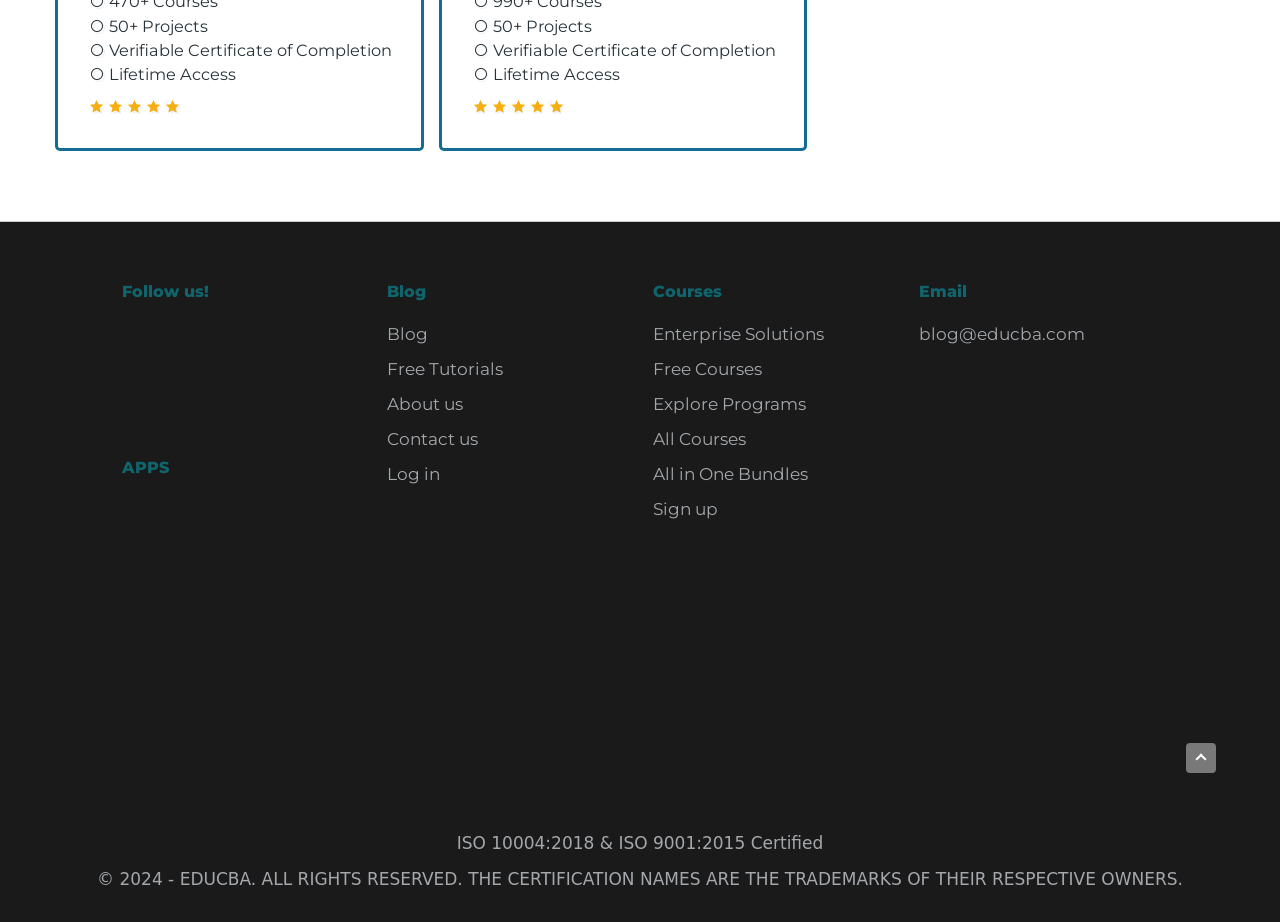What is the certification mentioned in the footer?
Based on the image, answer the question with as much detail as possible.

The certification mentioned in the footer section is ISO 10004:2018 & ISO 9001:2015, which indicates that the organization has met certain standards.